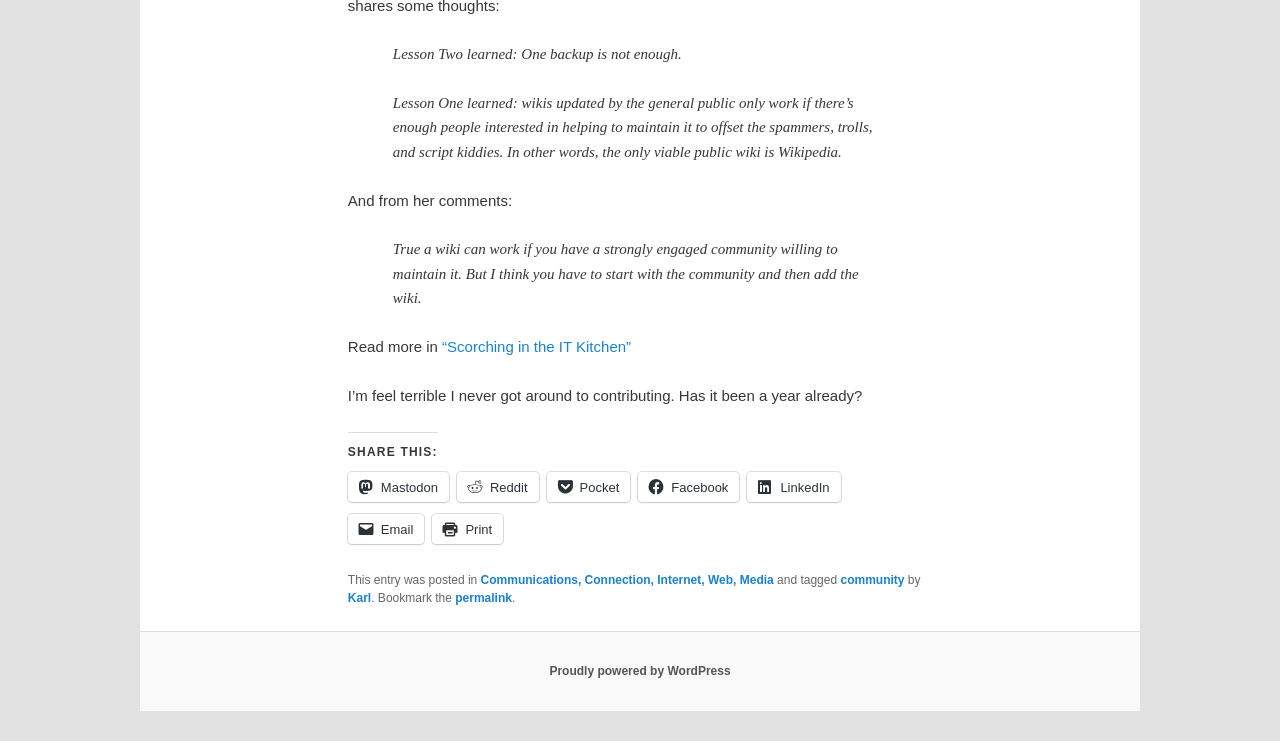Given the element description, predict the bounding box coordinates in the format (top-left x, top-left y, bottom-right x, bottom-right y). Make sure all values are between 0 and 1. Here is the element description: LinkedIn

[0.584, 0.637, 0.657, 0.677]